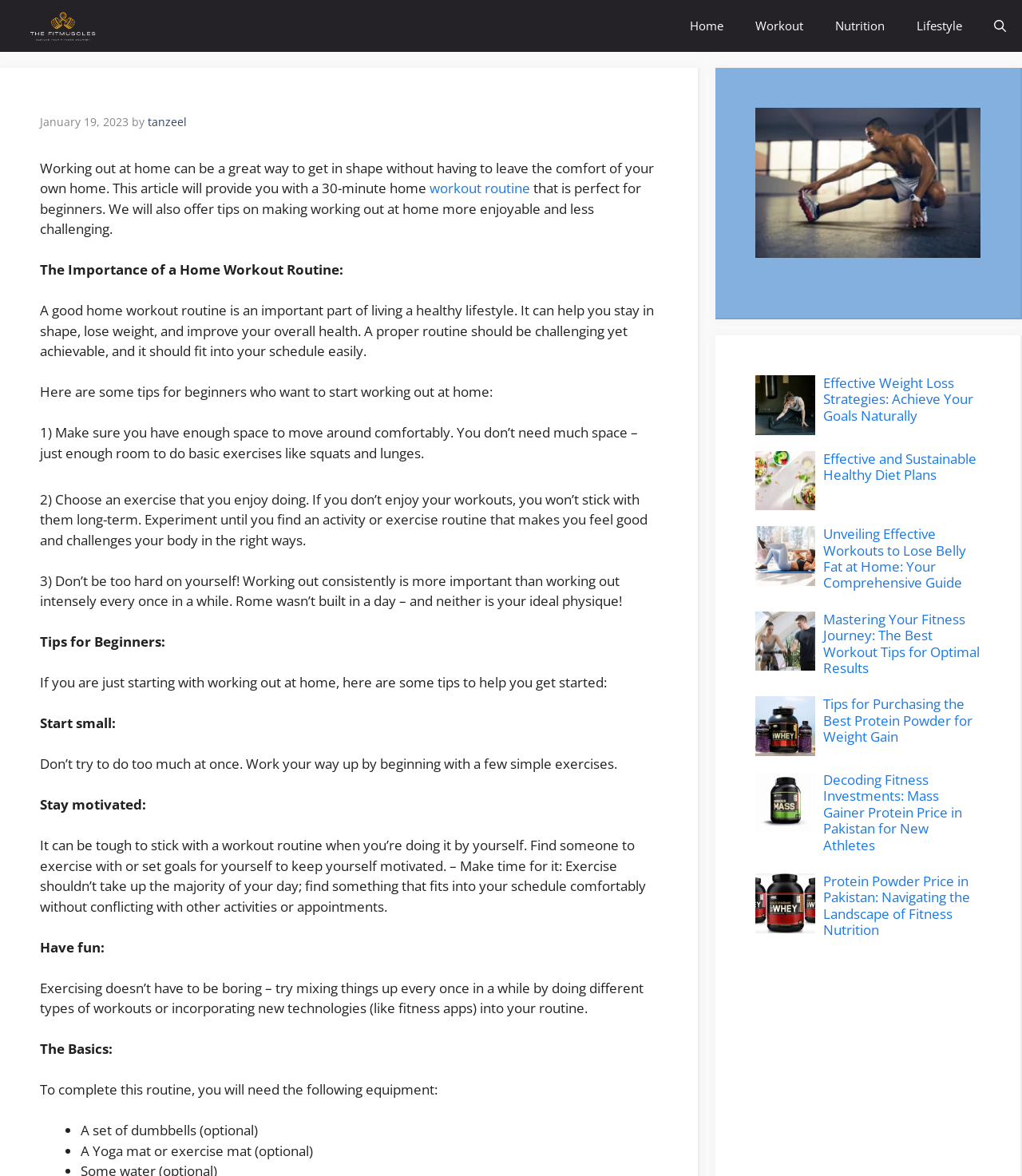Please look at the image and answer the question with a detailed explanation: How many tips are provided for beginners who want to start working out at home?

The webpage provides five tips for beginners who want to start working out at home, which are: make sure you have enough space to move around comfortably, choose an exercise that you enjoy doing, don't be too hard on yourself, start small, and stay motivated.